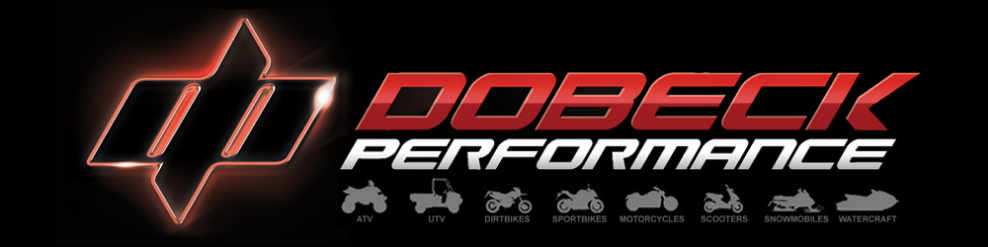What is the name of the company featured in the image?
Answer briefly with a single word or phrase based on the image.

Dobeck Performance